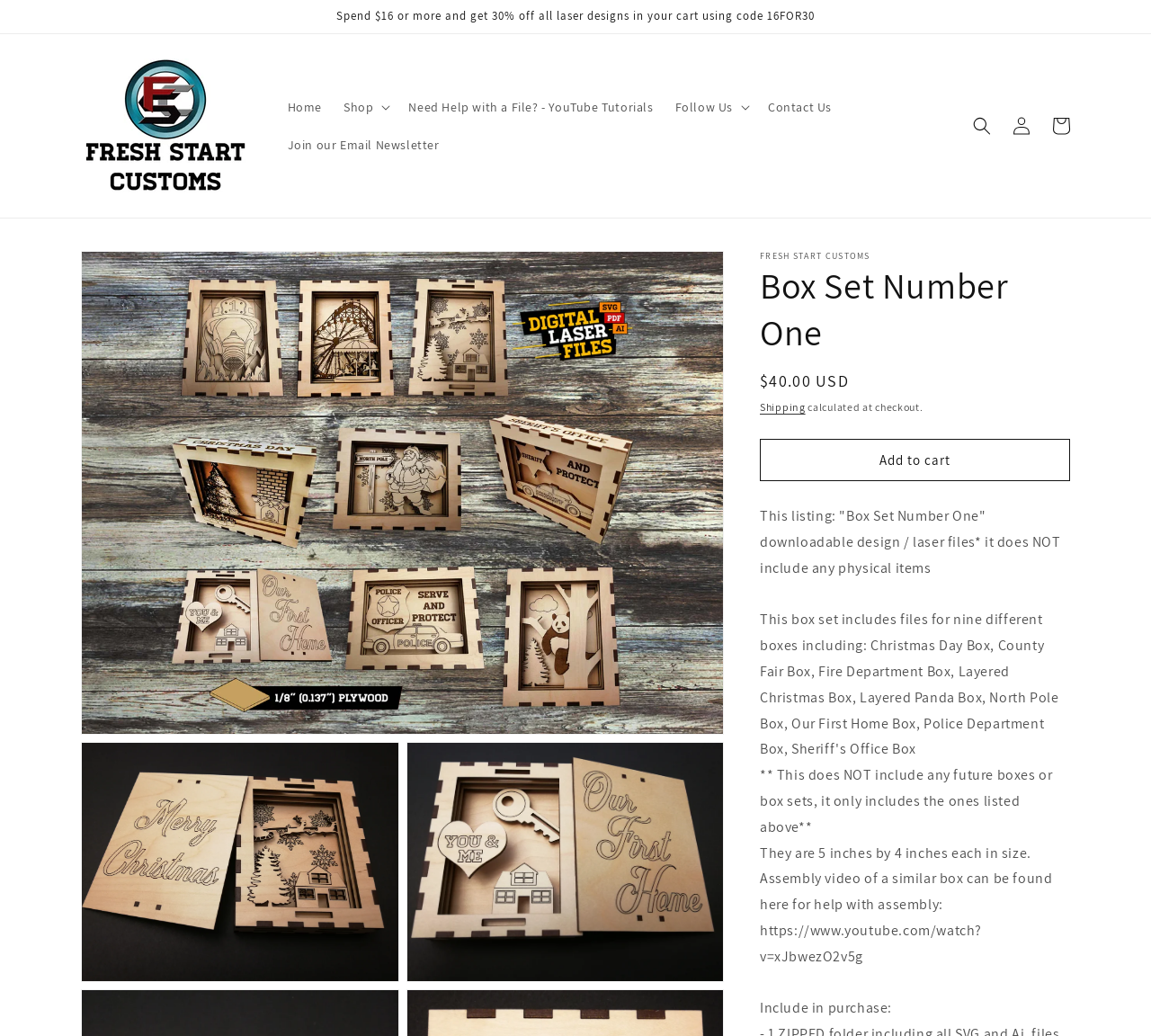Find the bounding box coordinates of the area to click in order to follow the instruction: "Add to cart".

[0.66, 0.424, 0.93, 0.465]